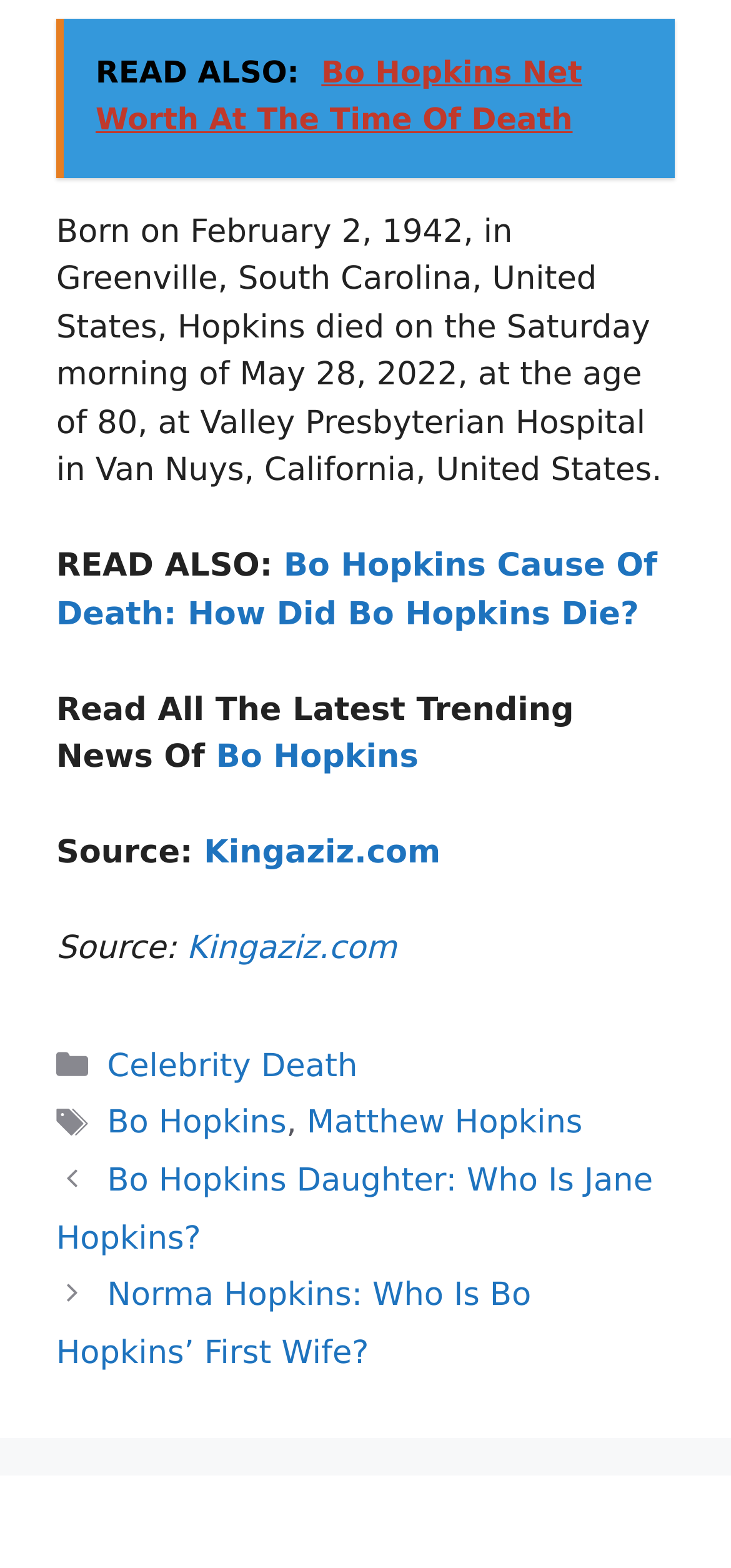Please provide a brief answer to the question using only one word or phrase: 
What is the category of the article about Bo Hopkins?

Celebrity Death